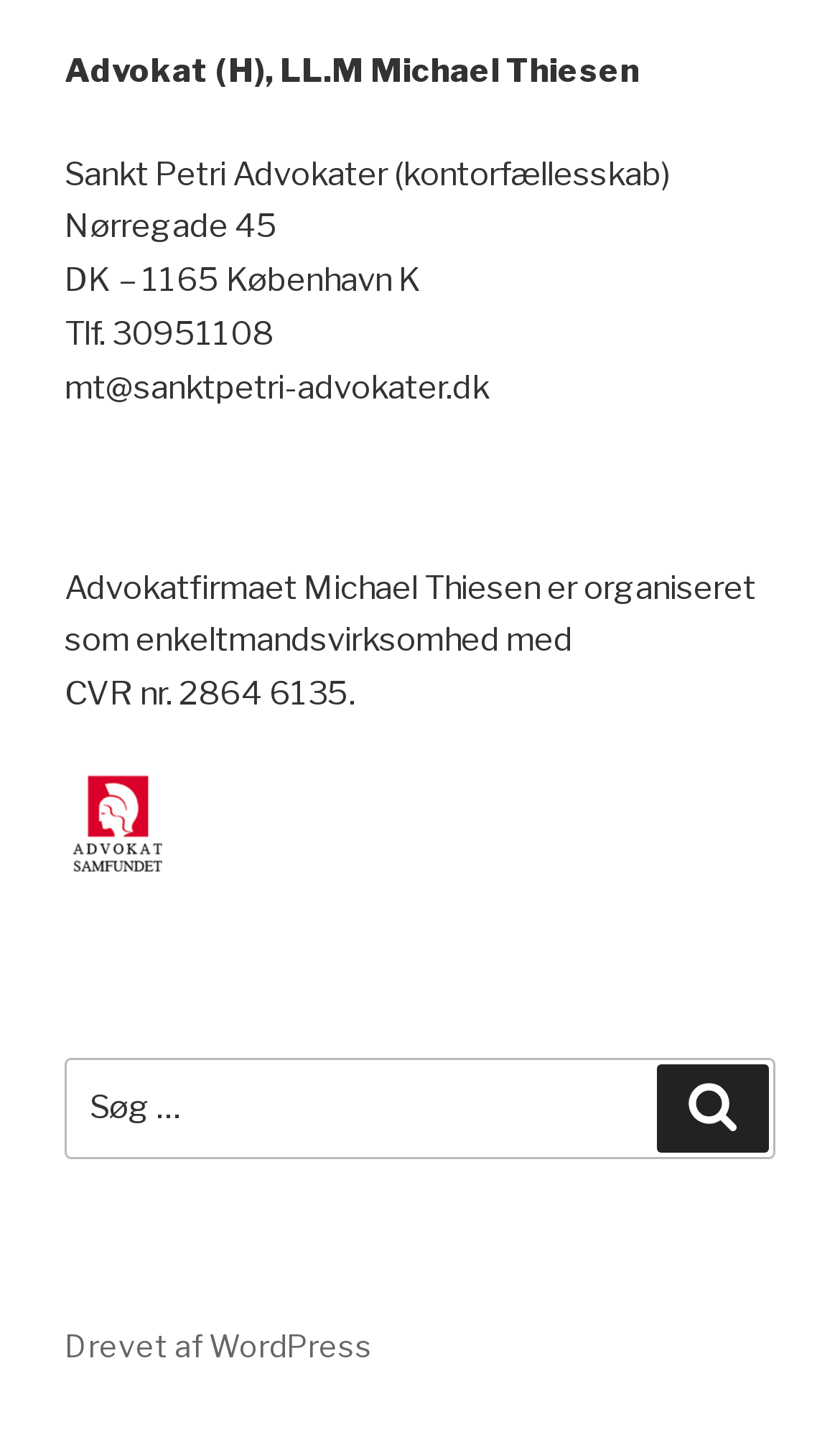Provide the bounding box coordinates, formatted as (top-left x, top-left y, bottom-right x, bottom-right y), with all values being floating point numbers between 0 and 1. Identify the bounding box of the UI element that matches the description: Søg

[0.782, 0.733, 0.915, 0.796]